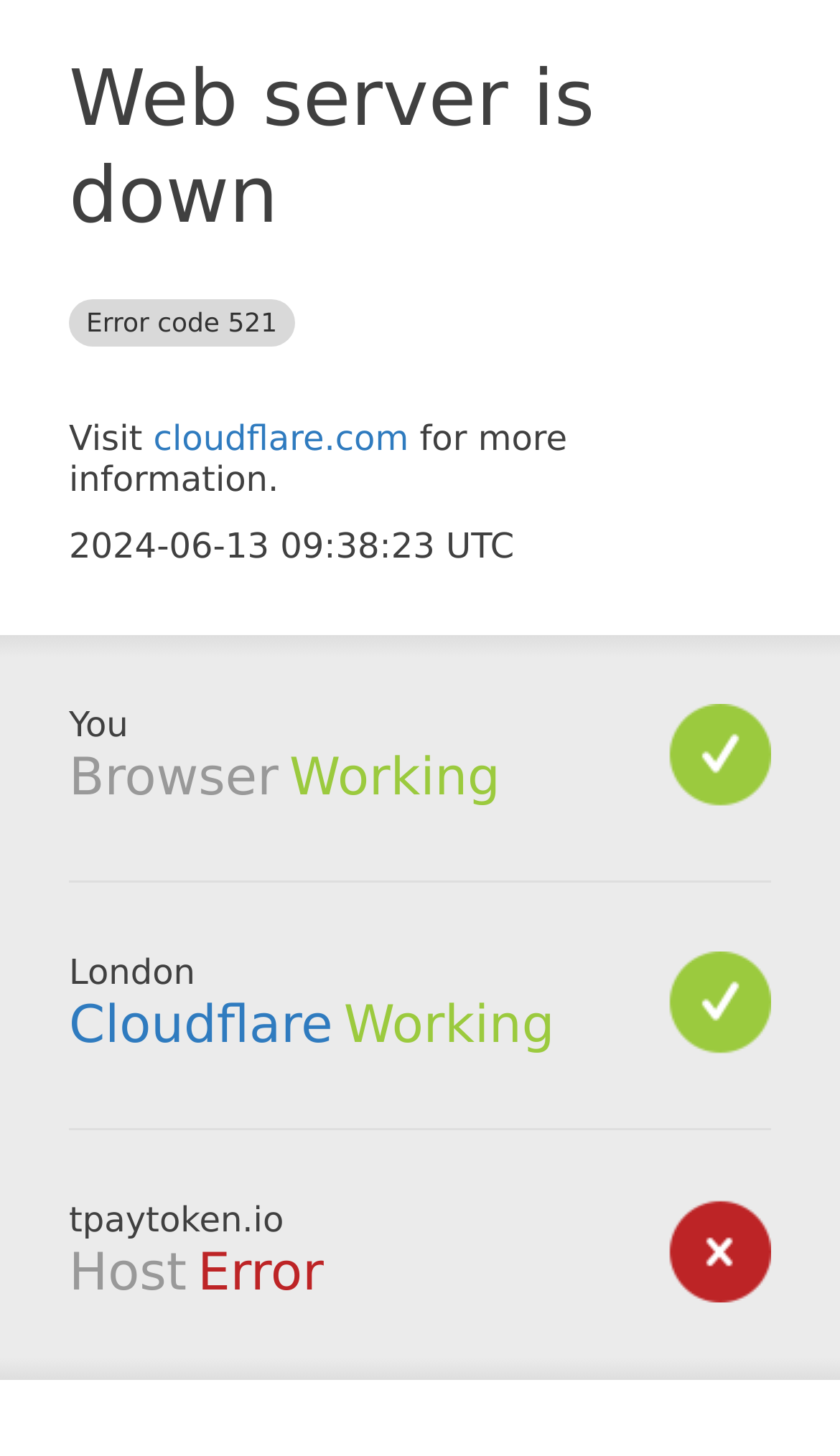Can you find the bounding box coordinates for the UI element given this description: "Cloudflare"? Provide the coordinates as four float numbers between 0 and 1: [left, top, right, bottom].

[0.082, 0.683, 0.396, 0.725]